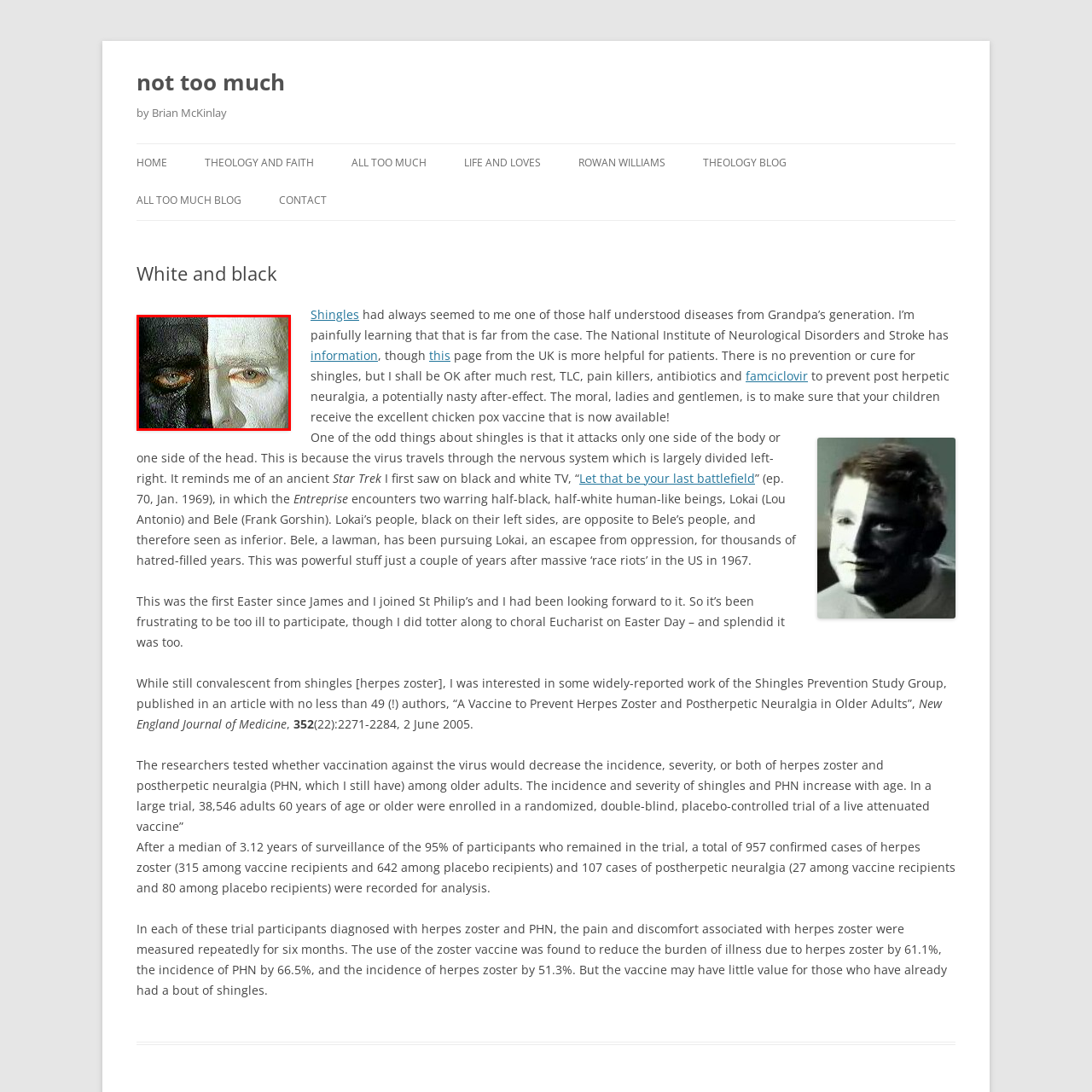What is the theme of the 'Star Trek' episode mentioned?  
Please examine the image enclosed within the red bounding box and provide a thorough answer based on what you observe in the image.

The caption references the 'Let That Be Your Last Battlefield' episode from 'Star Trek', which explores dichotomies and prejudices, reflecting issues of race and humanity.